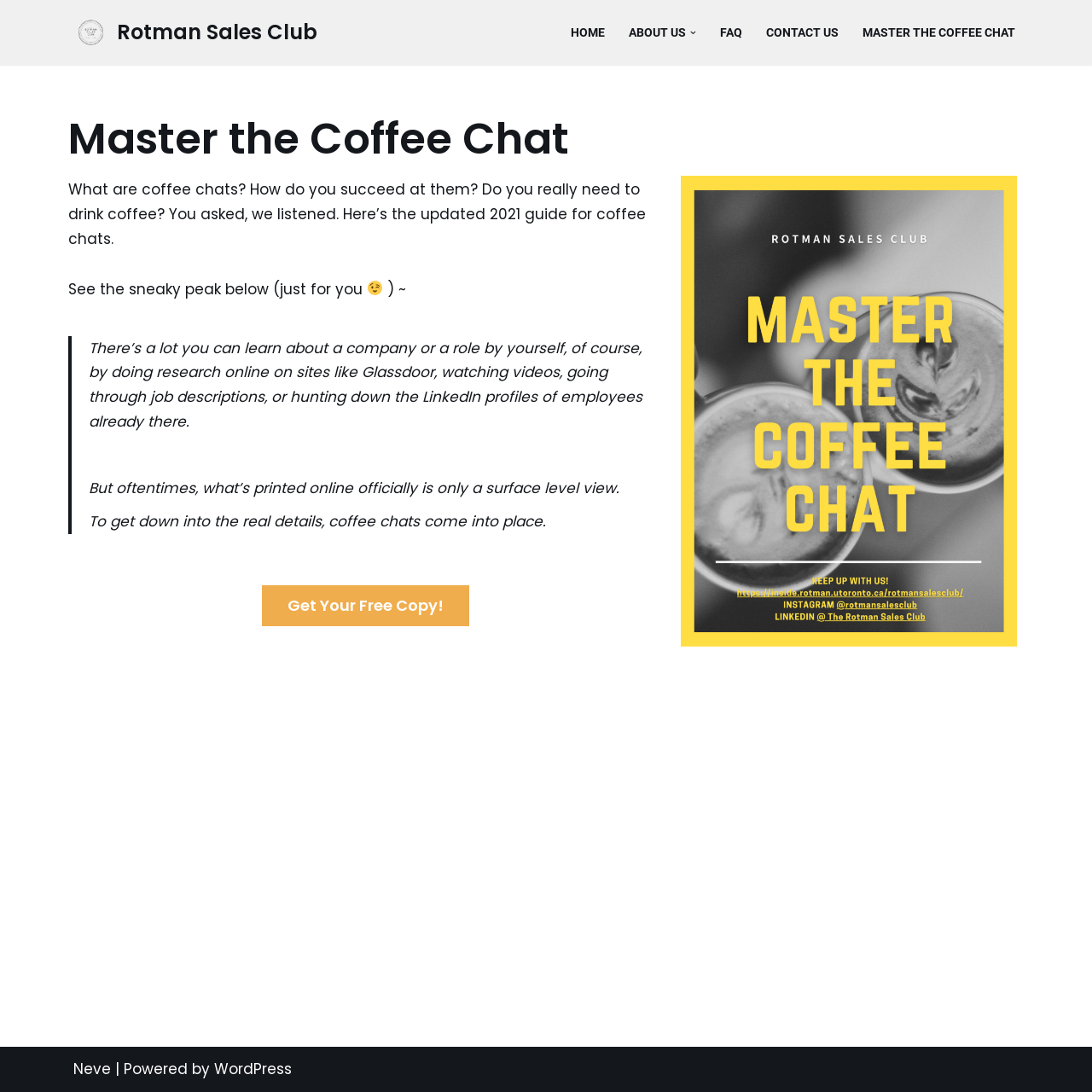Locate the bounding box coordinates of the element that should be clicked to fulfill the instruction: "Check the website's FAQ".

[0.659, 0.02, 0.68, 0.04]